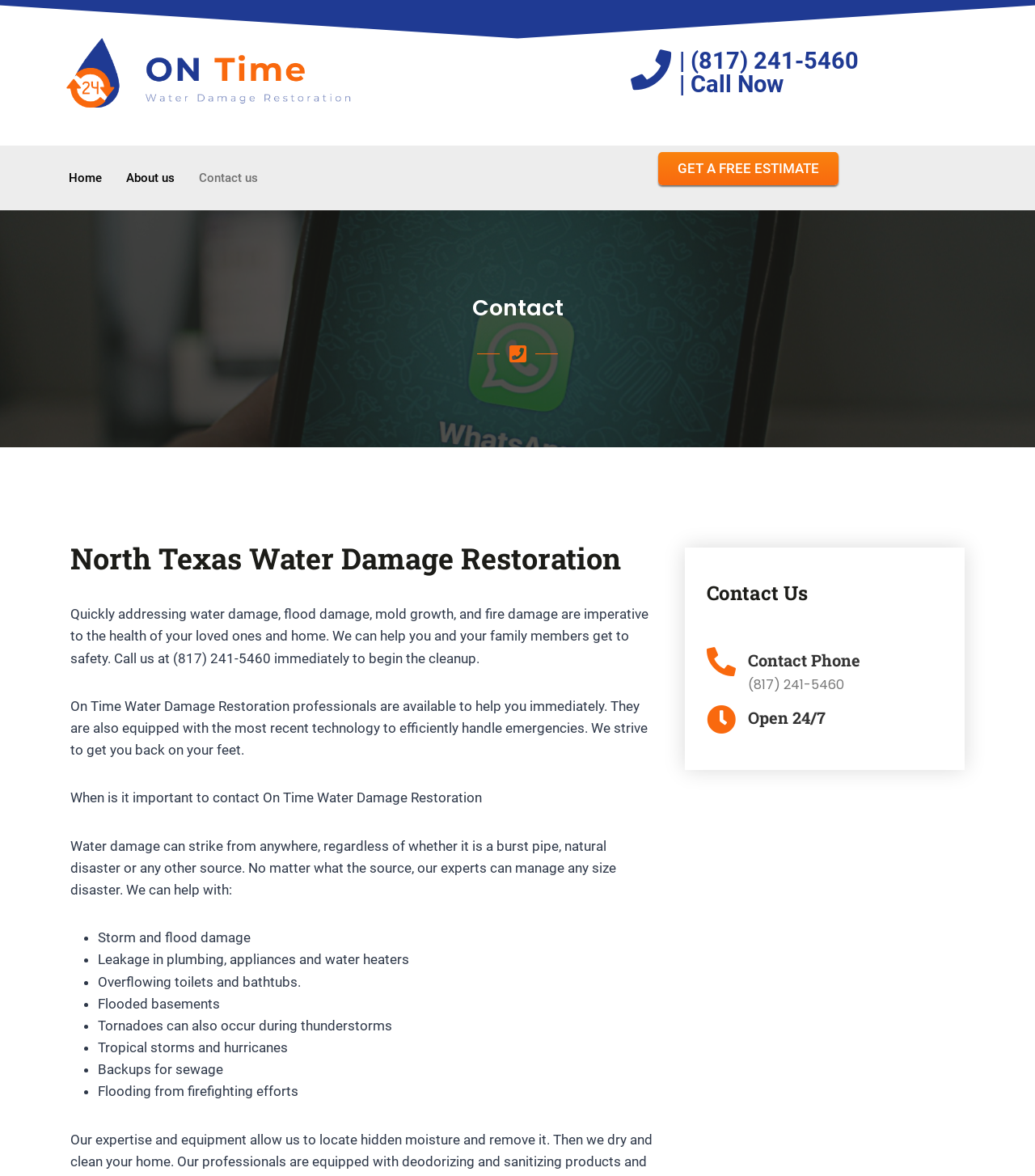Locate the bounding box coordinates of the UI element described by: "GET A FREE ESTIMATE". Provide the coordinates as four float numbers between 0 and 1, formatted as [left, top, right, bottom].

[0.636, 0.129, 0.81, 0.157]